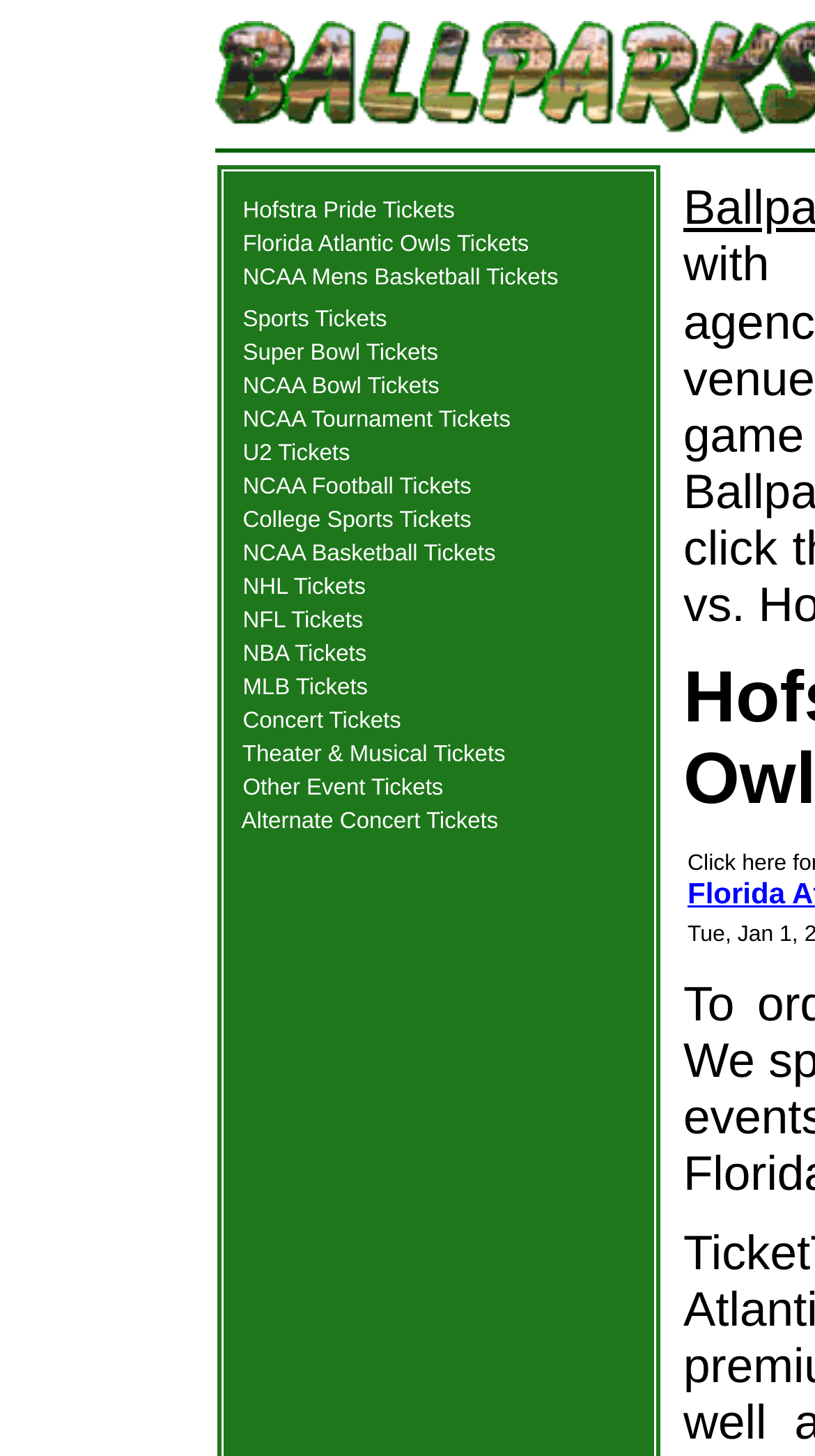Please locate the bounding box coordinates for the element that should be clicked to achieve the following instruction: "View Florida Atlantic Owls Tickets". Ensure the coordinates are given as four float numbers between 0 and 1, i.e., [left, top, right, bottom].

[0.298, 0.159, 0.649, 0.177]